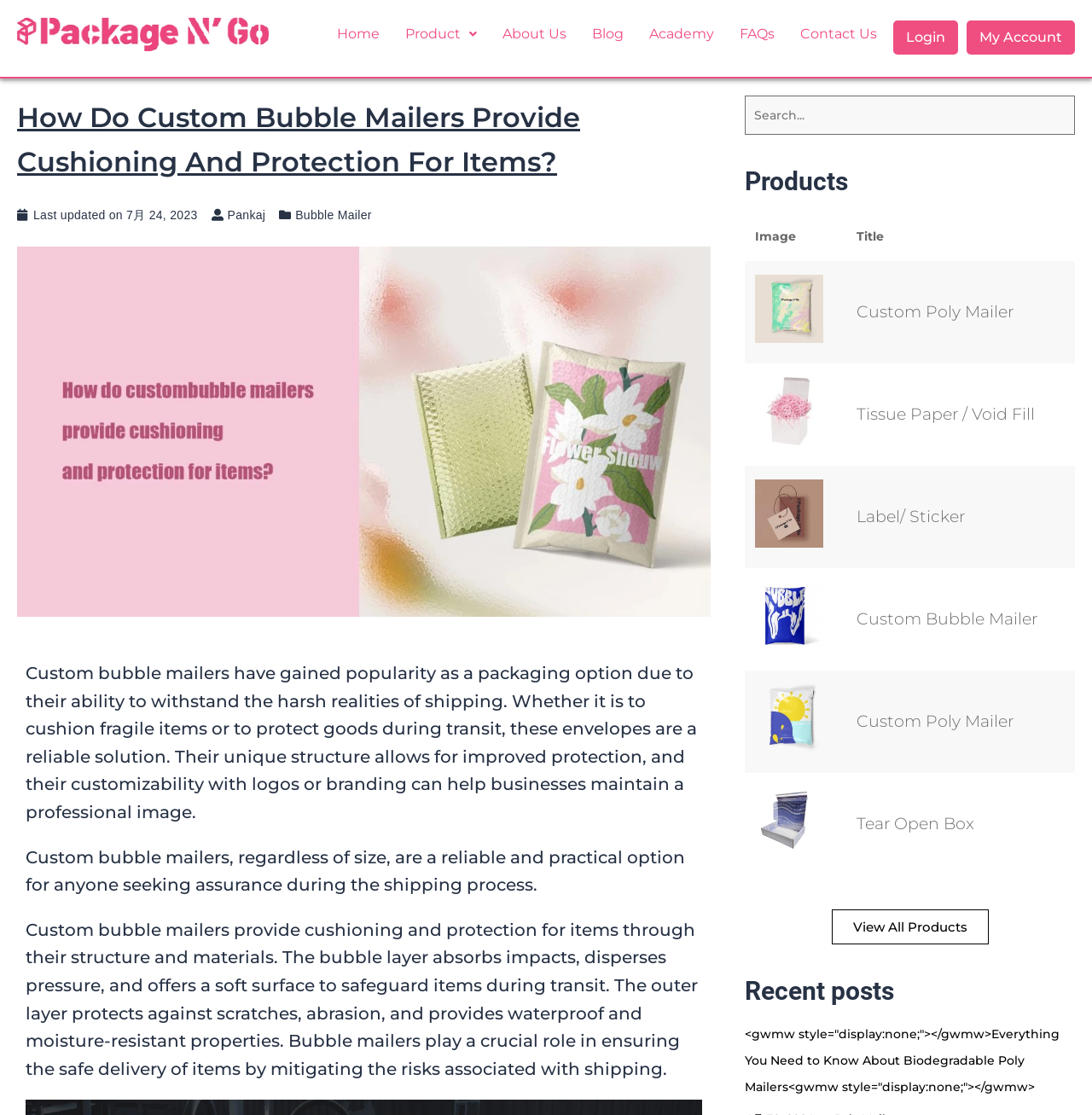How many product categories are there?
Based on the screenshot, respond with a single word or phrase.

4